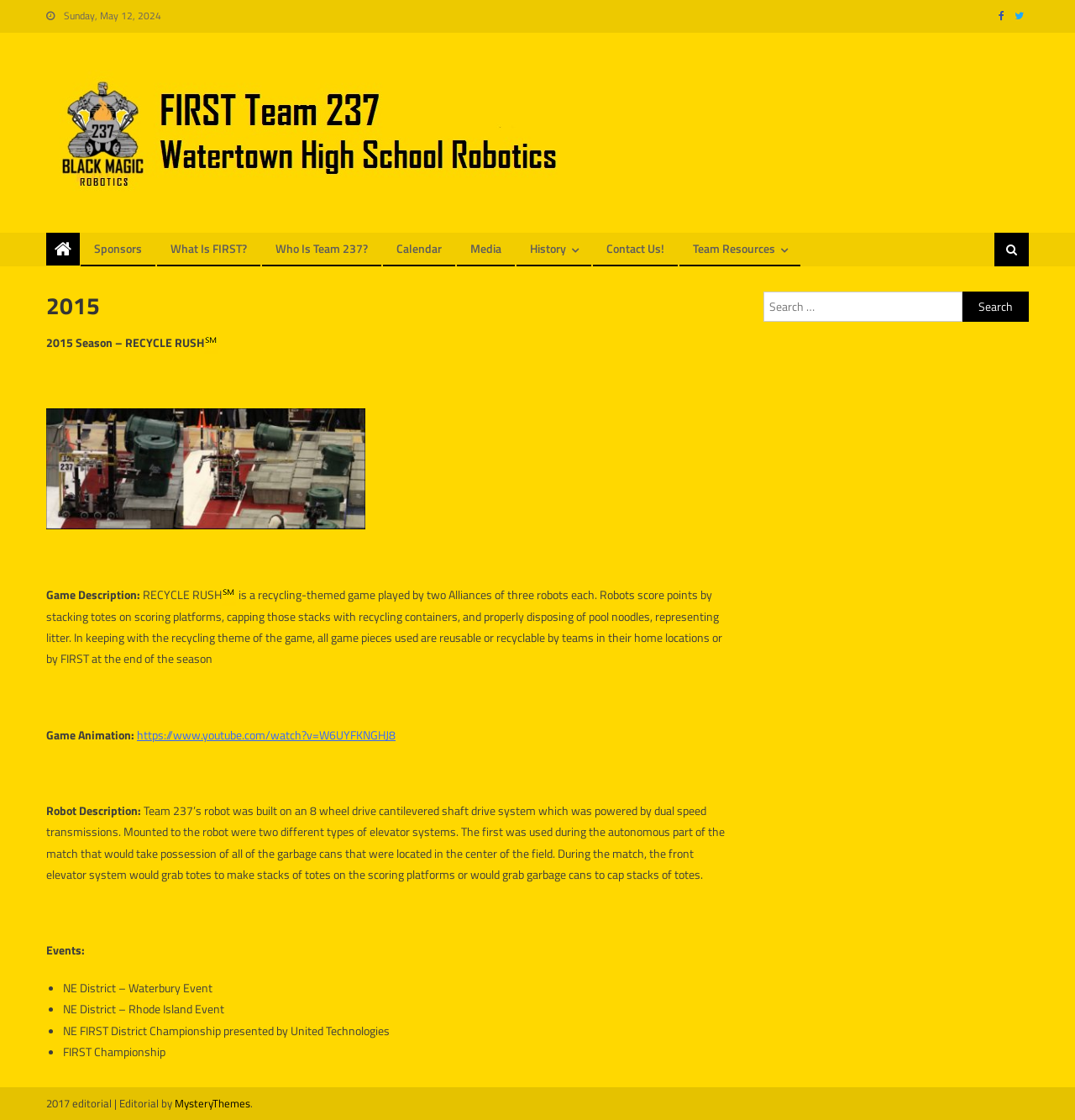How many wheels did the robot have?
Please answer the question with as much detail and depth as you can.

The number of wheels on the robot can be found in the text 'Team 237’s robot was built on an 8 wheel drive cantilevered shaft drive system' which is located in the article section of the webpage.